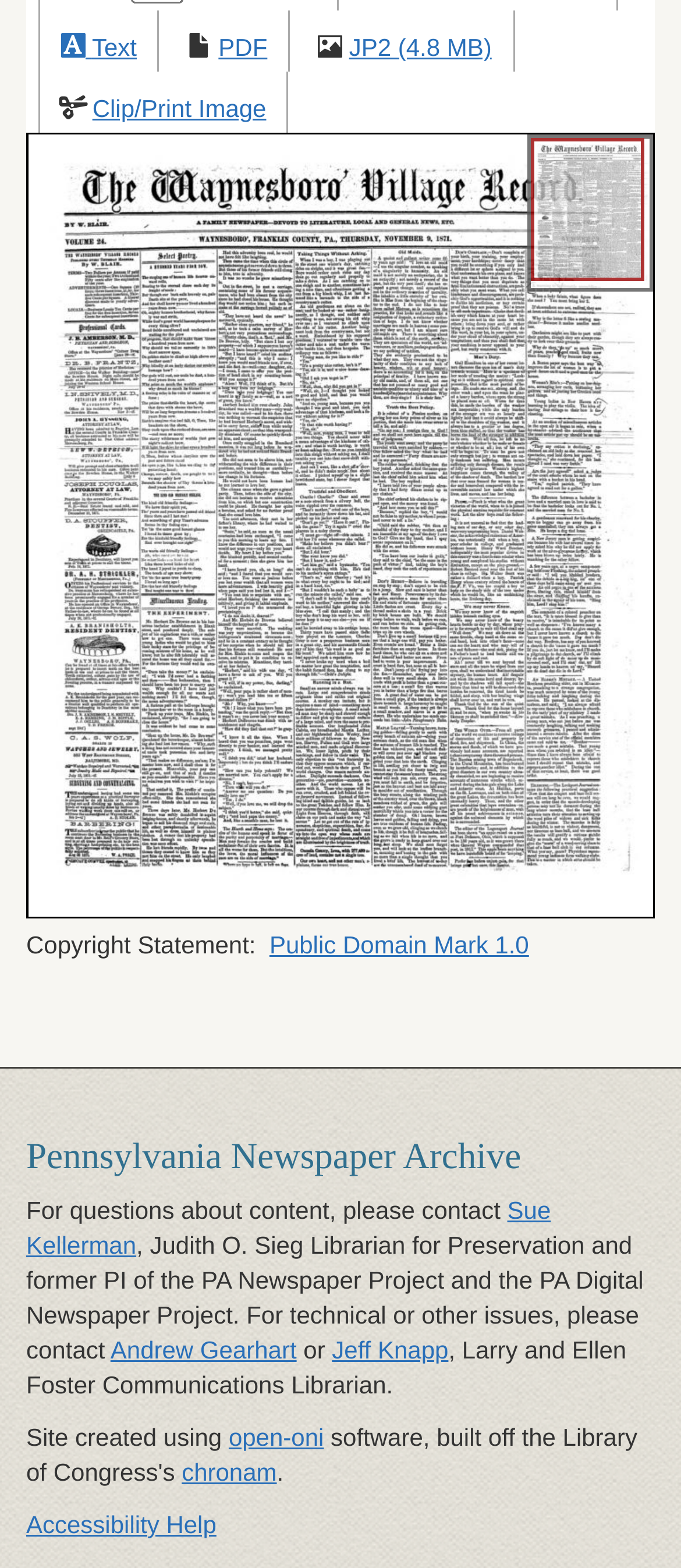Please provide a short answer using a single word or phrase for the question:
What is the link at the bottom-right corner of the webpage?

Accessibility Help